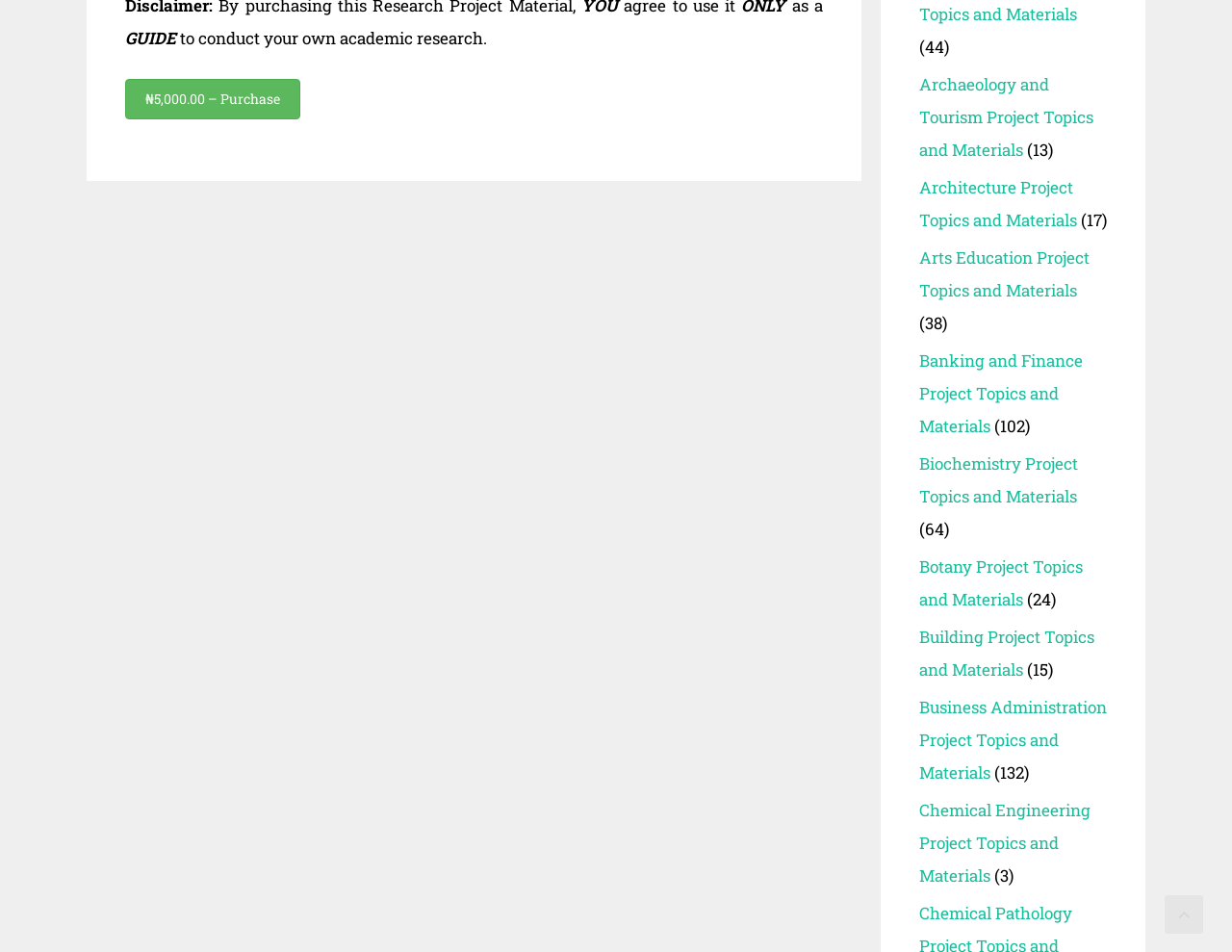Determine the bounding box coordinates of the UI element described by: "₦5,000.00 – Purchase".

[0.102, 0.083, 0.244, 0.125]